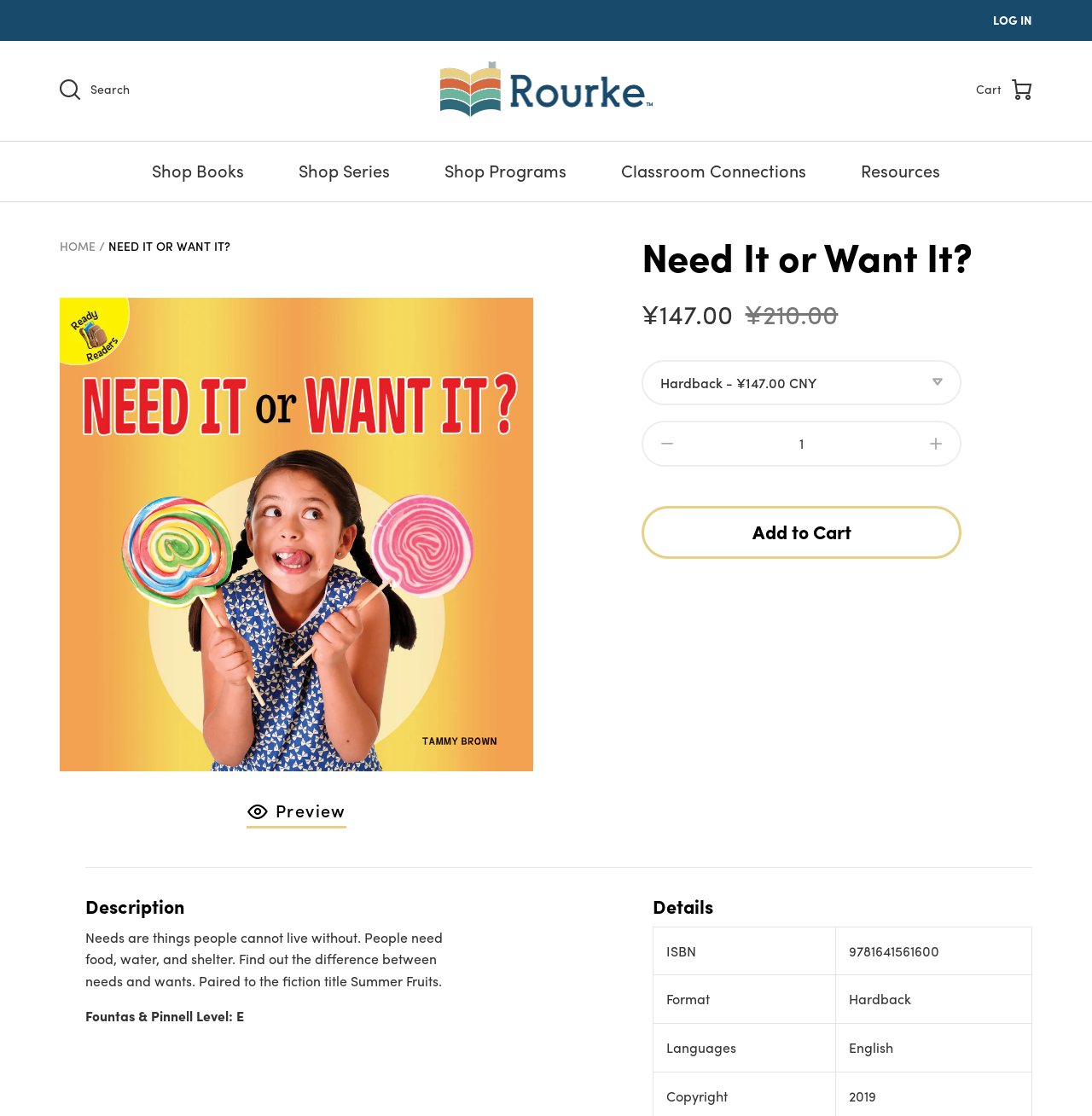Based on the element description Home, identify the bounding box coordinates for the UI element. The coordinates should be in the format (top-left x, top-left y, bottom-right x, bottom-right y) and within the 0 to 1 range.

[0.055, 0.211, 0.088, 0.229]